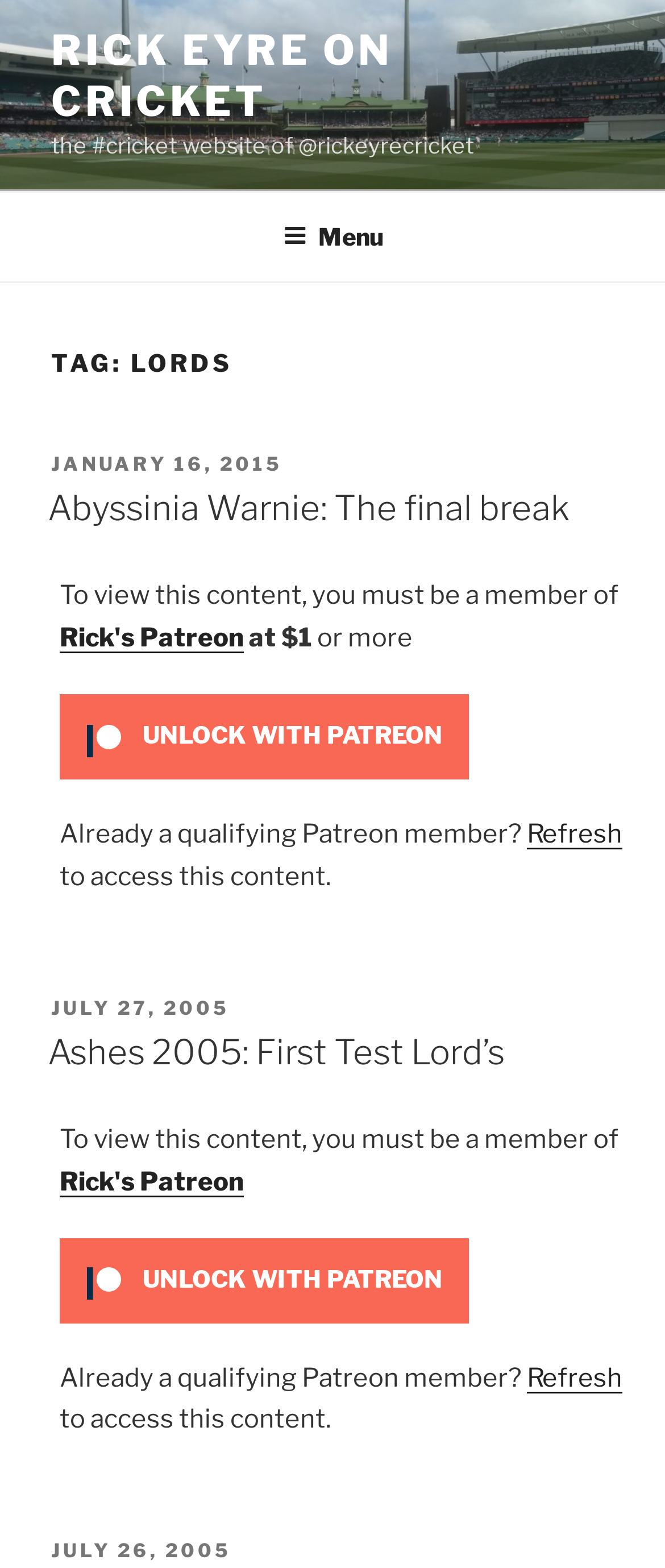Describe all the visual and textual components of the webpage comprehensively.

The webpage is a blog or article page focused on cricket, specifically about Lords and written by Rick Eyre. At the top, there is a prominent link "RICK EYRE ON CRICKET" and a brief description "the #cricket website of @rickeyrecricket". Below this, there is a top menu navigation bar that spans the entire width of the page.

The main content of the page is divided into two sections, each containing an article. The first article has a heading "Abyssinia Warnie: The final break" and is dated January 16, 2015. The article content is not fully accessible, and a message appears, stating that to view the content, one must be a member of Rick's Patreon at $1 or more per month. There is a link to "Unlock with Patreon" with an accompanying image, and an option to "Refresh" for existing Patreon members.

The second article has a heading "Ashes 2005: First Test Lord’s" and is dated July 27, 2005. Similar to the first article, the content is not fully accessible, and a message appears, stating that to view the content, one must be a member of Rick's Patreon. There is a link to "Unlock with Patreon" with an accompanying image, and an option to "Refresh" for existing Patreon members.

At the very bottom of the page, there is a link to another article dated July 26, 2005, but it does not have a heading or any other accompanying information.